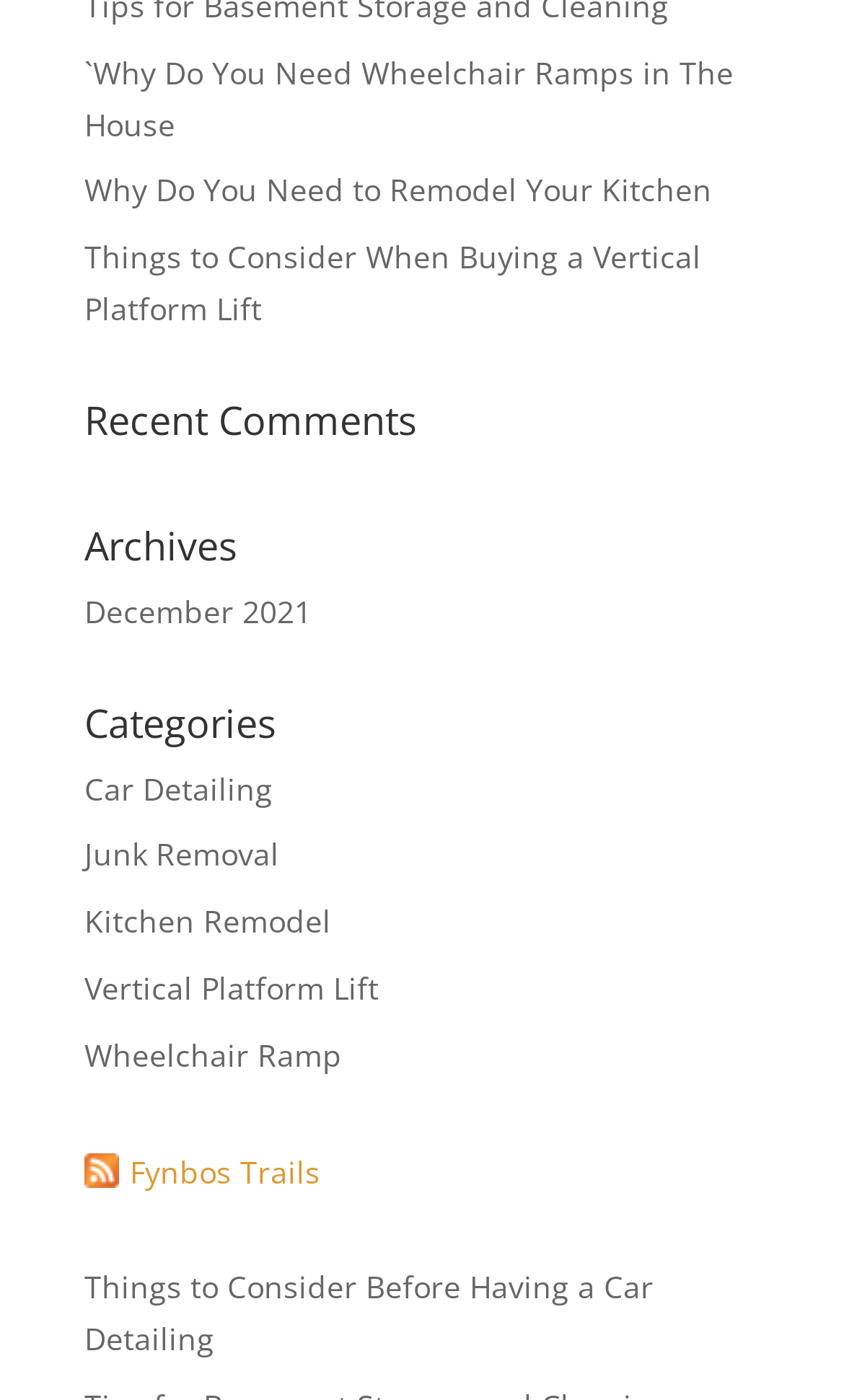Please identify the coordinates of the bounding box that should be clicked to fulfill this instruction: "Check out Fynbos Trails".

[0.1, 0.809, 0.379, 0.863]